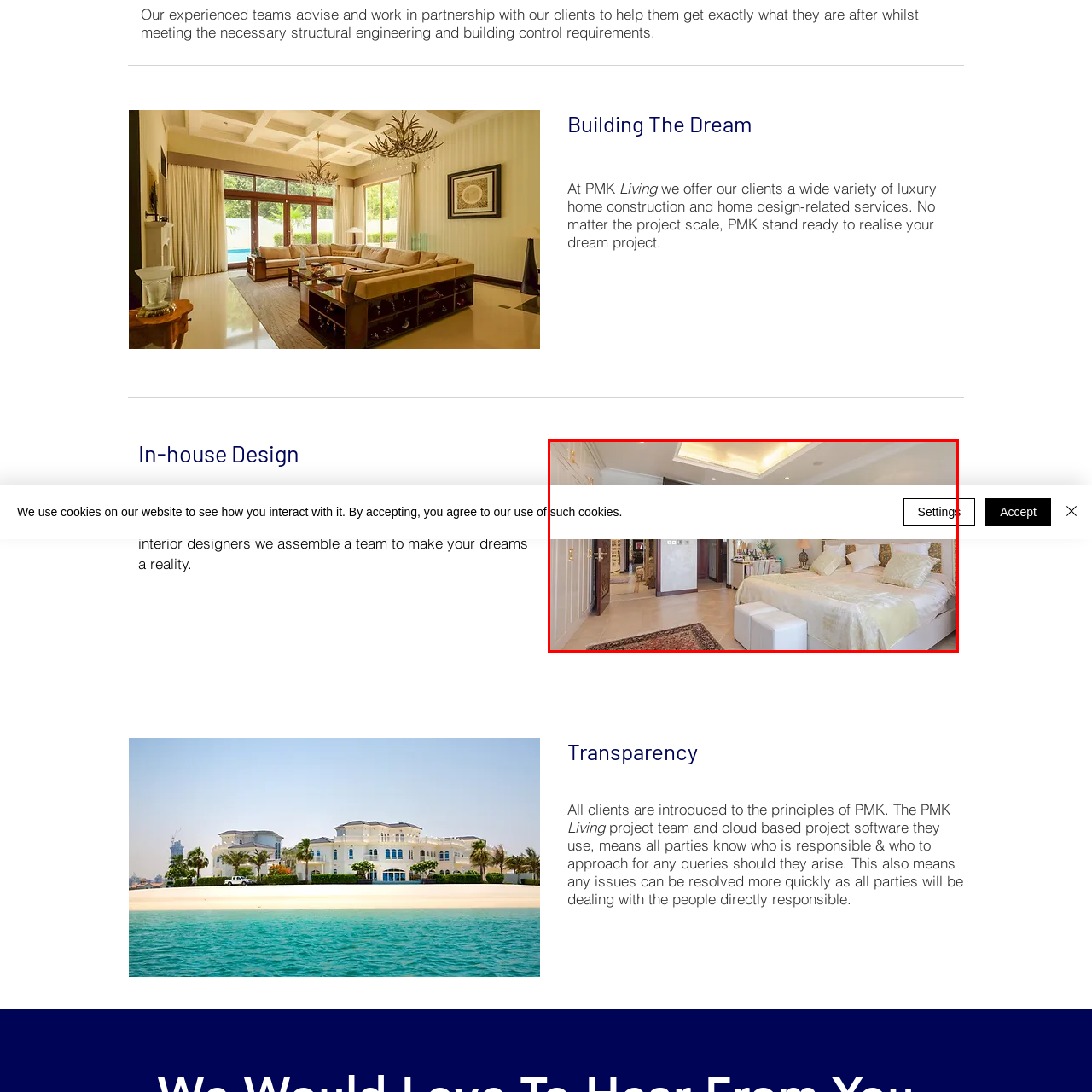Give a thorough and detailed account of the visual content inside the red-framed part of the image.

The image captures a luxurious and elegantly designed bedroom, characterized by its spacious layout and sophisticated decor. Soft beige and cream tones dominate the furnishings, adding warmth to the ambiance. The plush bed is adorned with decorative pillows and a dainty throw, while a stylish bedside table showcases tasteful decorative elements. The room features an exquisite chandelier that adds a touch of sophistication, and large windows allow natural light to flood the space, further enhancing its inviting atmosphere. A tasteful area rug lies on the polished floor, contributing to the overall comfort and style of this opulent living space.